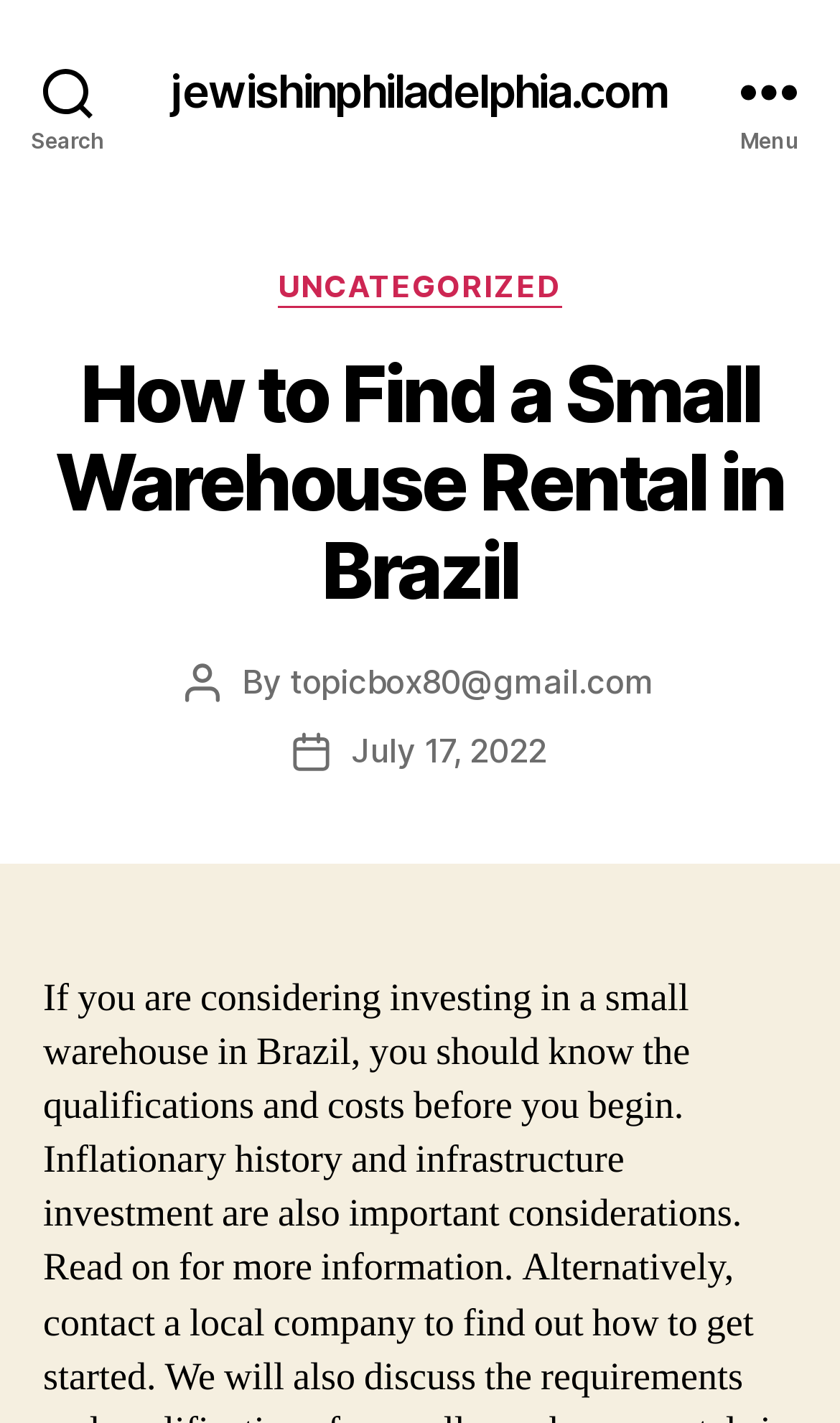Extract the heading text from the webpage.

How to Find a Small Warehouse Rental in Brazil